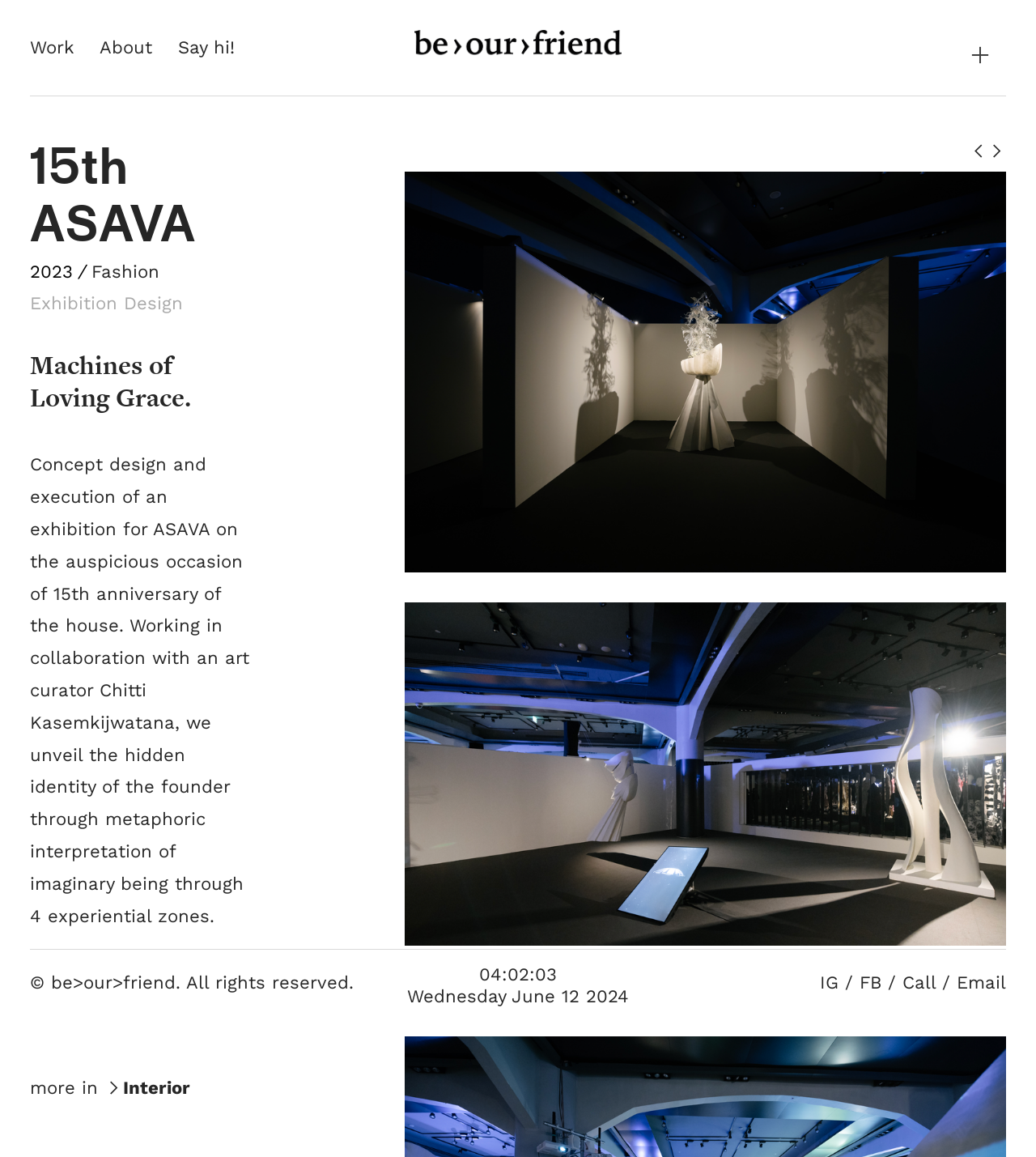Give an extensive and precise description of the webpage.

This webpage appears to be a design studio's project showcase, specifically highlighting their work on the 15th ASAVA Fashion Exhibition Design, "Machines of Loving Grace." 

At the top left corner, there is a navigation menu with links to "Work," "About," and "Say hi!" separated by small gaps. To the right of the navigation menu, there is a large, rectangular image that spans almost half of the page's width. 

Below the navigation menu, there is a horizontal separator line that stretches across the page. 

The main content area begins with a large heading that reads "15th ASAVA 2023" followed by a subheading that describes the project: "Fashion Exhibition Design Machines of Loving Grace." 

The project description is a lengthy paragraph that explains the concept design and execution of the exhibition, including the collaboration with an art curator and the unveiling of the founder's hidden identity through four experiential zones. 

Below the project description, there are two large images that take up most of the page's width, showcasing the exhibition design. 

In the bottom left corner, there is a section with text that reads "Photography and Videography from" followed by a link to "asavagroup.com." 

To the right of this section, there is a link to "more in" followed by an arrow icon, and another link to "Interior." 

At the very bottom of the page, there is a horizontal separator line, followed by a section that displays the current time and date. 

The footer area contains a copyright notice, social media links to Instagram, Facebook, and a "Call" and "Email" option, all separated by small gaps.